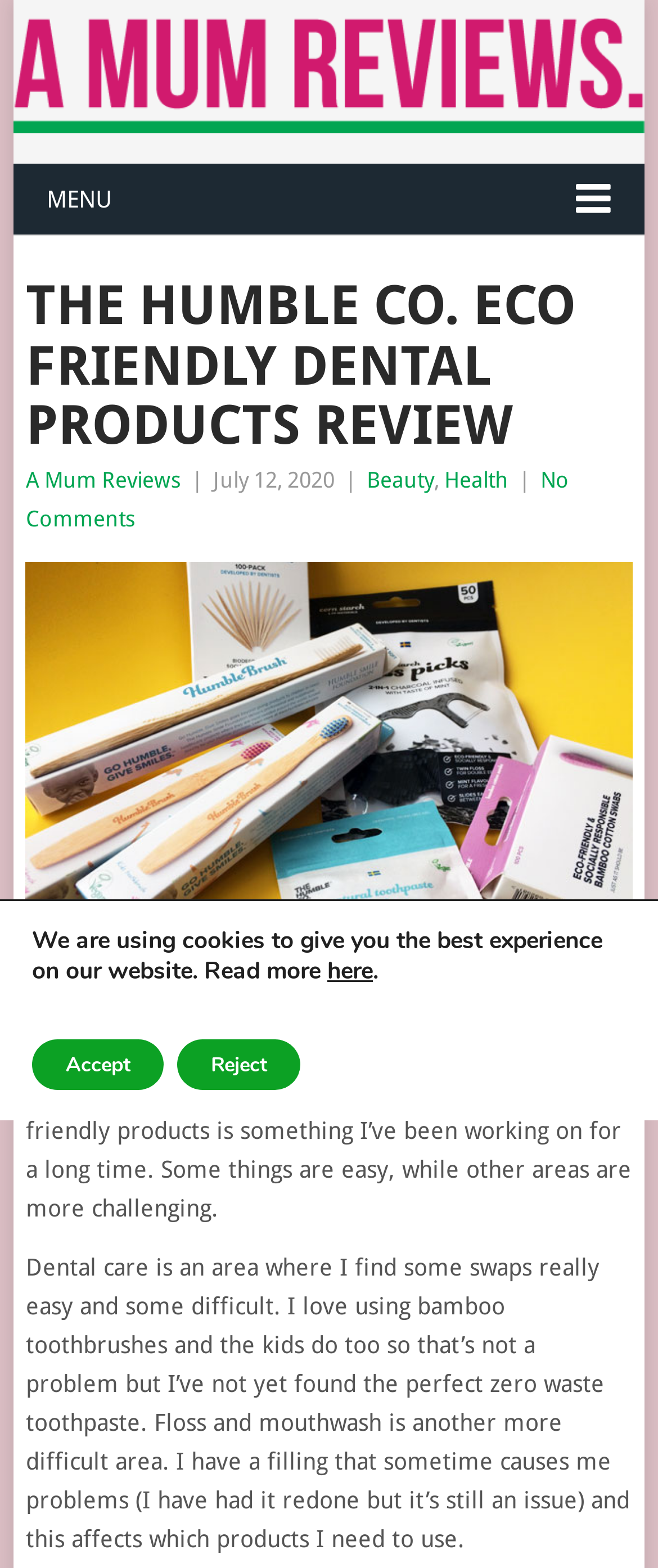Identify the first-level heading on the webpage and generate its text content.

THE HUMBLE CO. ECO FRIENDLY DENTAL PRODUCTS REVIEW